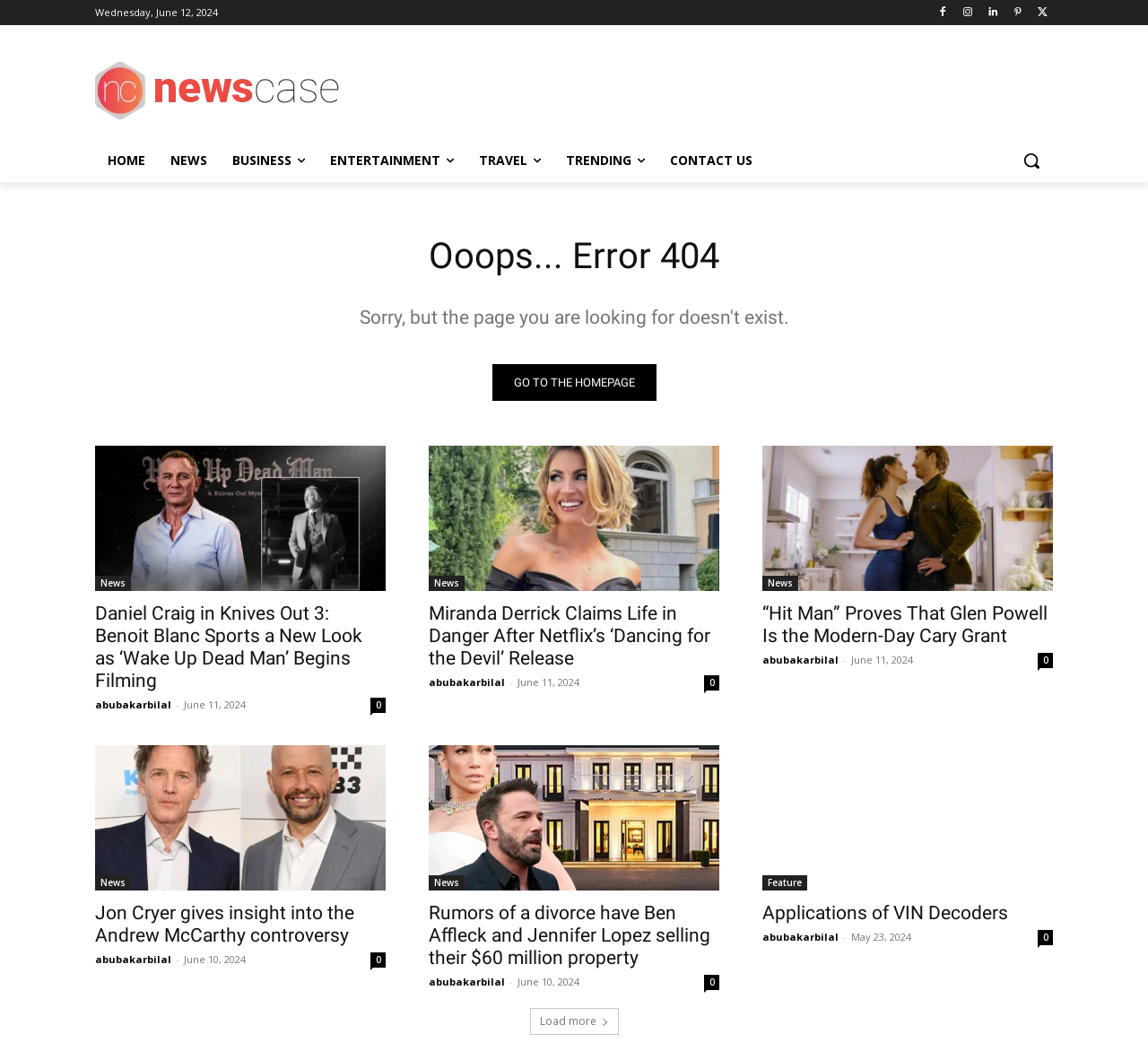Produce a meticulous description of the webpage.

This webpage appears to be a news website, specifically a page that displays a "Page not found" error message. At the top of the page, there is a date displayed as "Wednesday, June 12, 2024". Below the date, there are several social media links and a logo for the website "NewsCase".

The main content of the page is divided into several sections. The first section displays a prominent error message "Ooops... Error 404" with a link to "GO TO THE HOMEPAGE" below it. 

Below the error message, there are several news article links, each with a heading, a brief description, and a timestamp. The articles are arranged in a grid-like structure, with three columns. Each article has a similar layout, with the heading and description on top, followed by the timestamp and the author's name.

There are a total of six news articles on the page, with topics ranging from entertainment news to feature articles. The articles are spaced out evenly, with a clear separation between each article.

At the bottom of the page, there is a "Load more" button, suggesting that there are more news articles available to view.

On the top navigation bar, there are links to different sections of the website, including "HOME", "NEWS", "BUSINESS", "ENTERTAINMENT", "TRAVEL", and "TRENDING". There is also a search button on the top right corner of the page.